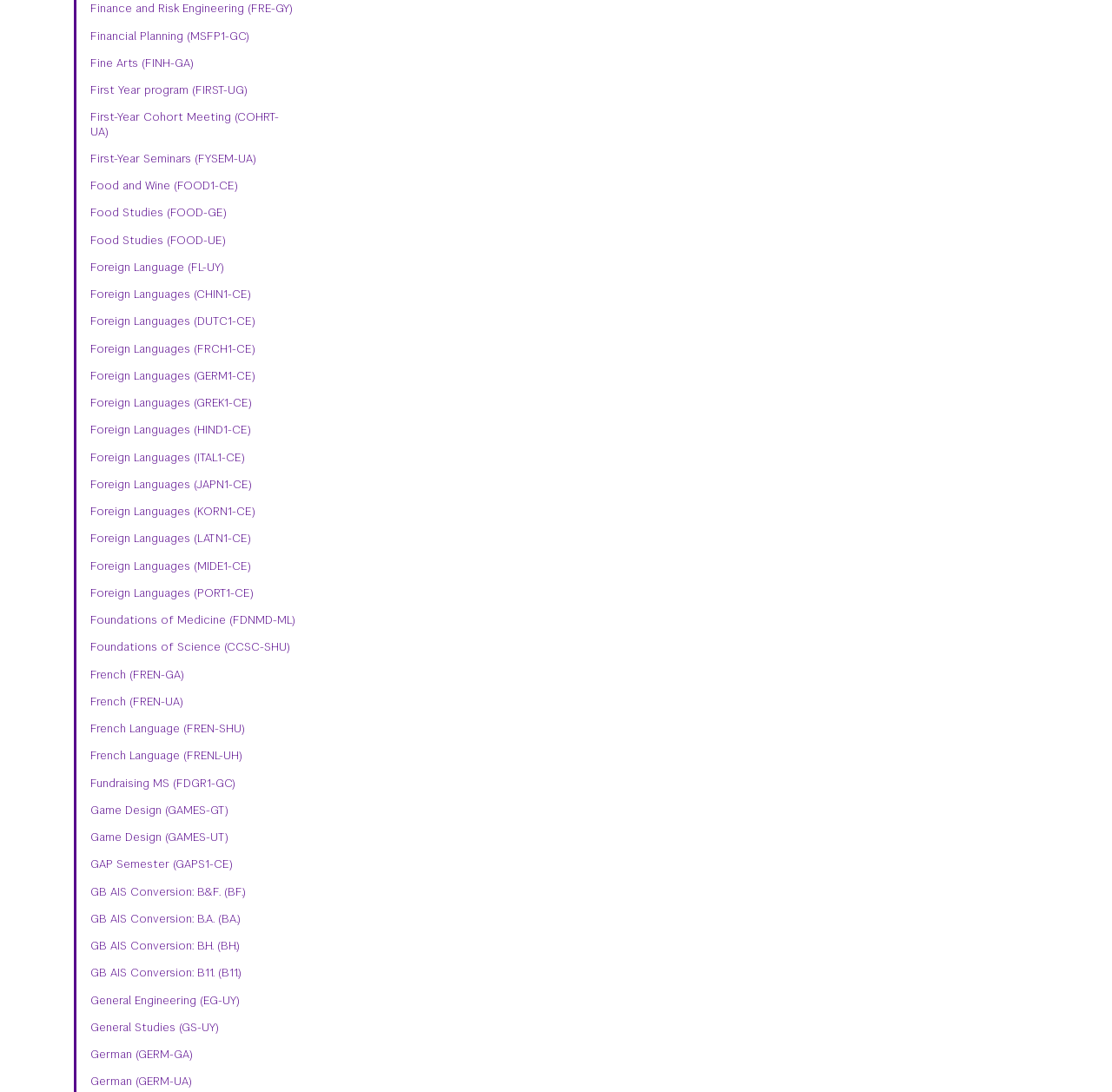Specify the bounding box coordinates of the region I need to click to perform the following instruction: "View all photos". The coordinates must be four float numbers in the range of 0 to 1, i.e., [left, top, right, bottom].

None